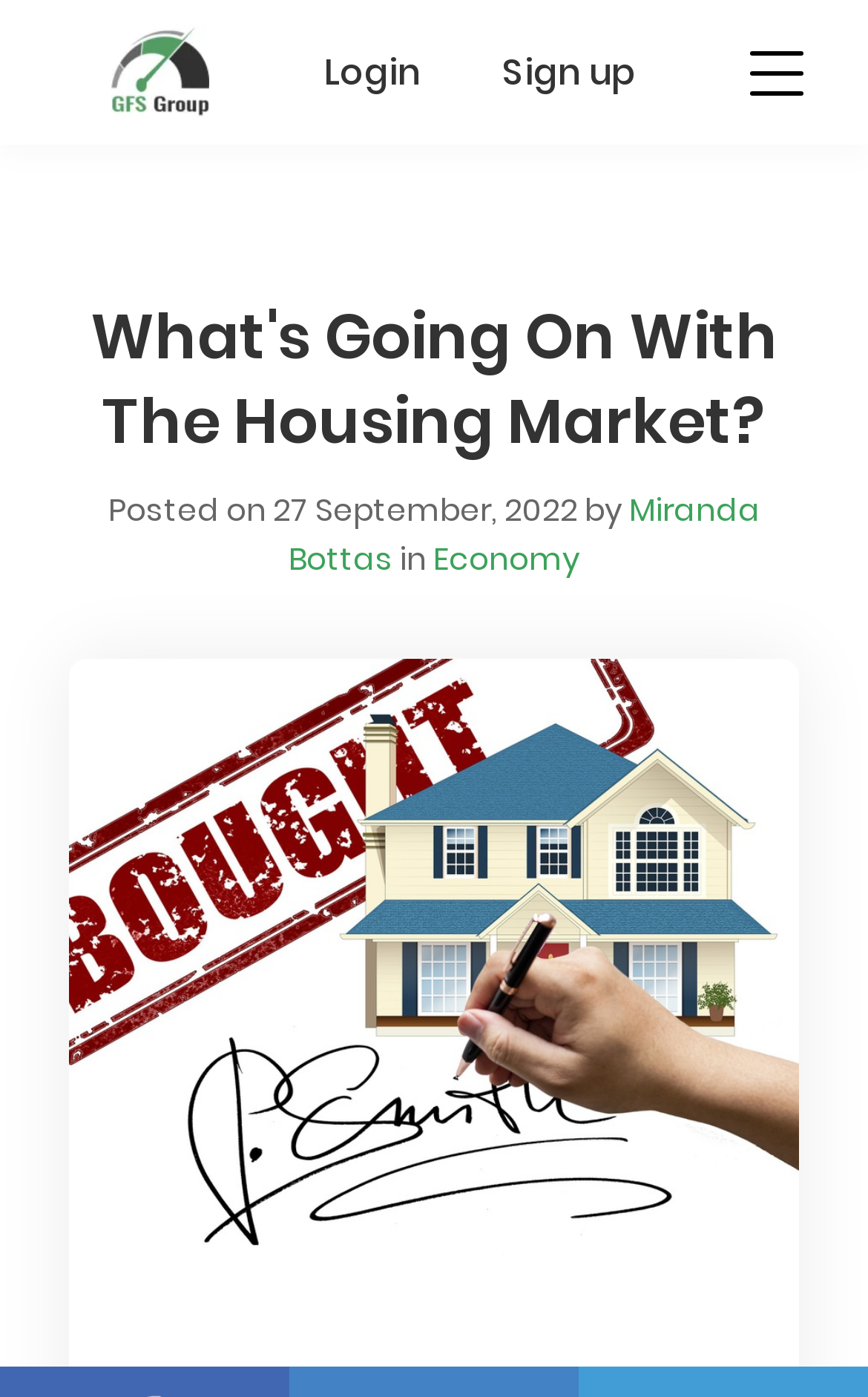Explain the features and main sections of the webpage comprehensively.

The webpage appears to be an article or blog post discussing the current state of the housing market. At the top left corner, there is a logo for "GfsGroup" which is also a clickable link. Next to it, on the top right corner, there are two links for "Login" and "Sign up", followed by a "Menu button" at the top rightmost corner.

The main content of the webpage starts with a heading that matches the title "What's Going On With The Housing Market?" which spans almost the entire width of the page. Below the heading, there is a line of text indicating that the article was "Posted on 27 September, 2022 by" followed by the author's name, "Miranda Bottas", which is a clickable link. The text also includes a category label "Economy", which is also a link.

The main article content is accompanied by a large image that takes up most of the page's width and height, with a caption "what's going on with the housing market". The image is positioned below the author and date information, and it appears to be the main visual element of the article.